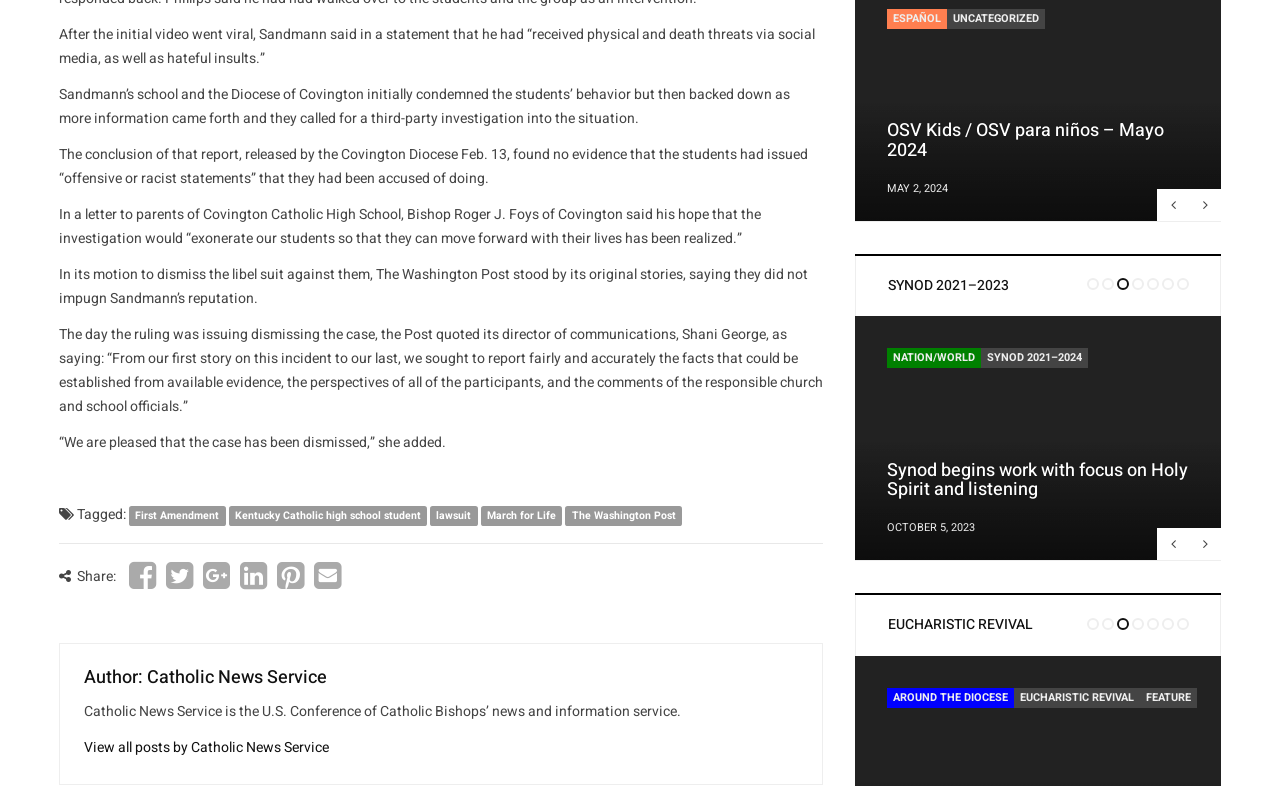Find the bounding box coordinates for the area that must be clicked to perform this action: "Select an option from the SYNOD 2021–2023 listbox".

[0.668, 0.402, 0.954, 0.713]